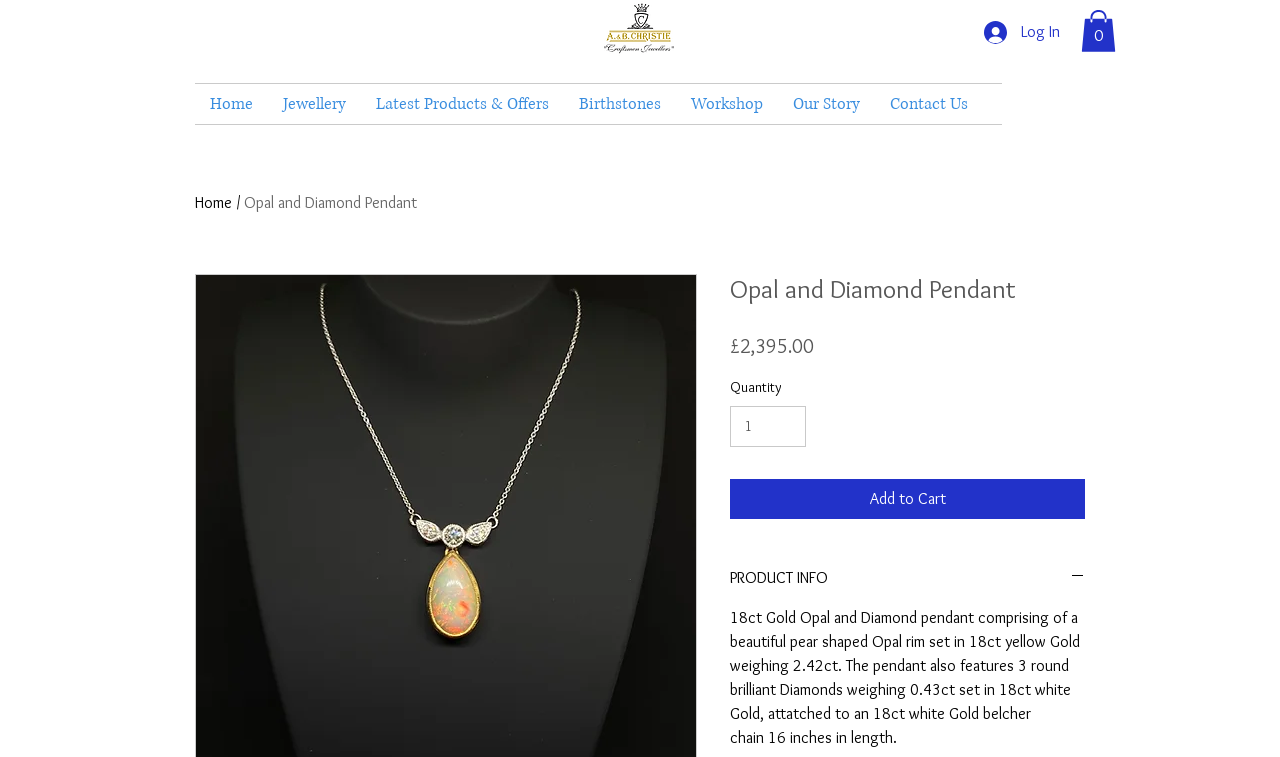Please determine the bounding box coordinates of the clickable area required to carry out the following instruction: "Go to the Jewellery page". The coordinates must be four float numbers between 0 and 1, represented as [left, top, right, bottom].

[0.209, 0.111, 0.282, 0.164]